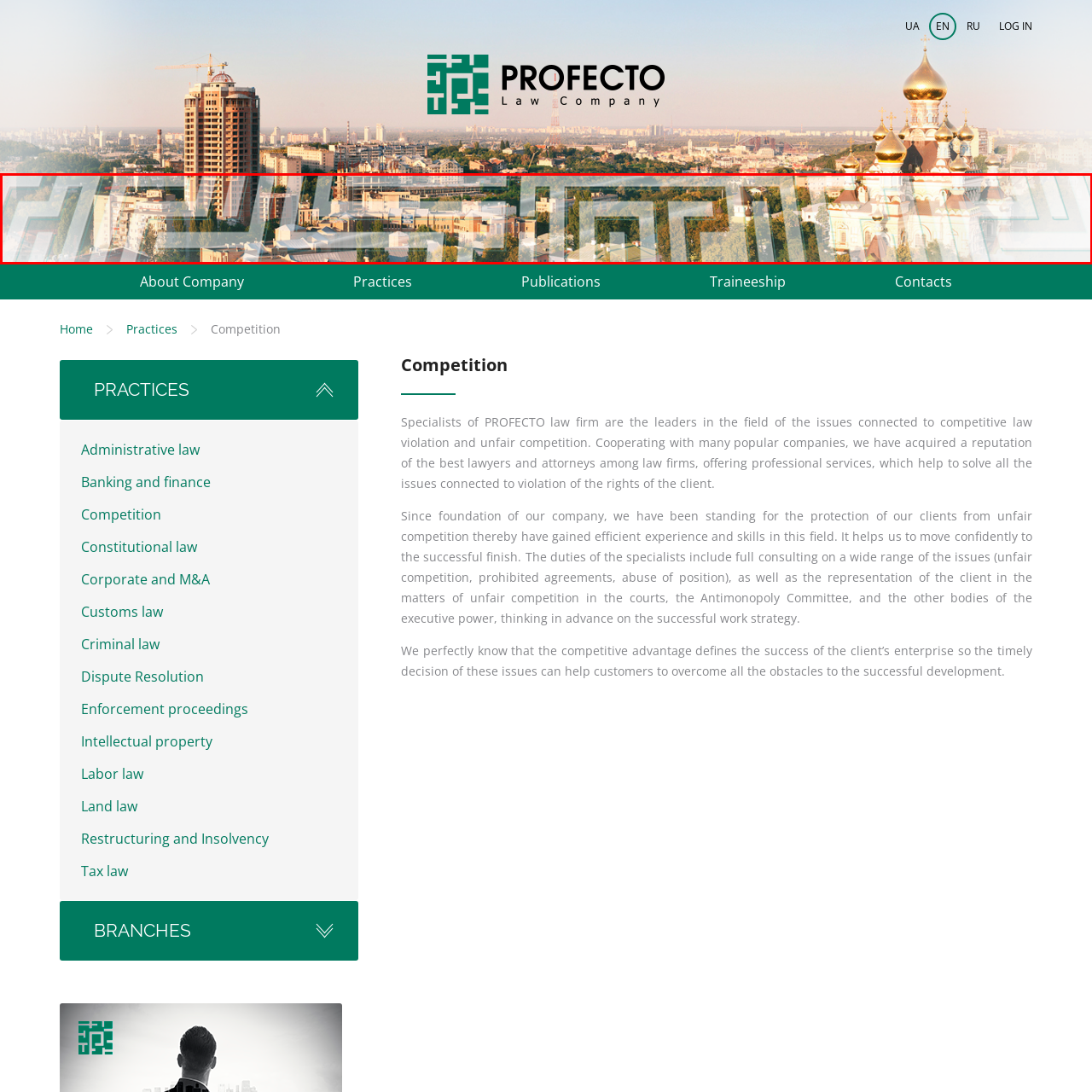What is the mix of features visible in the residential complexes?
Please examine the image within the red bounding box and provide a comprehensive answer based on the visual details you observe.

According to the caption, the residential complexes in the foreground of the image feature a mix of balconies and rooftops, suggesting a diverse range of architectural designs.